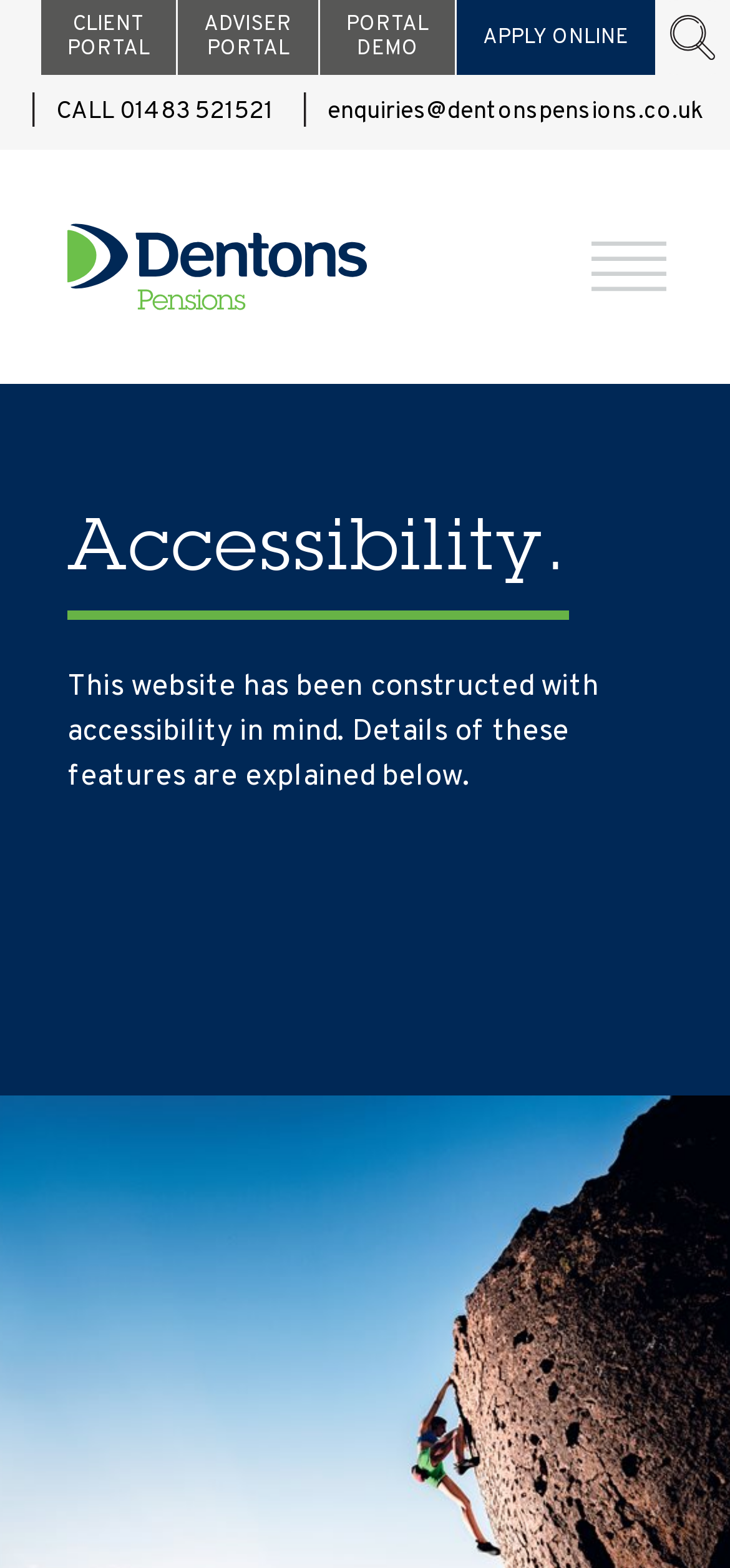Based on the image, provide a detailed response to the question:
Is there a search function on the webpage?

I found a button with a magnifying glass icon, which is typically used to represent a search function, at the top right corner of the webpage.